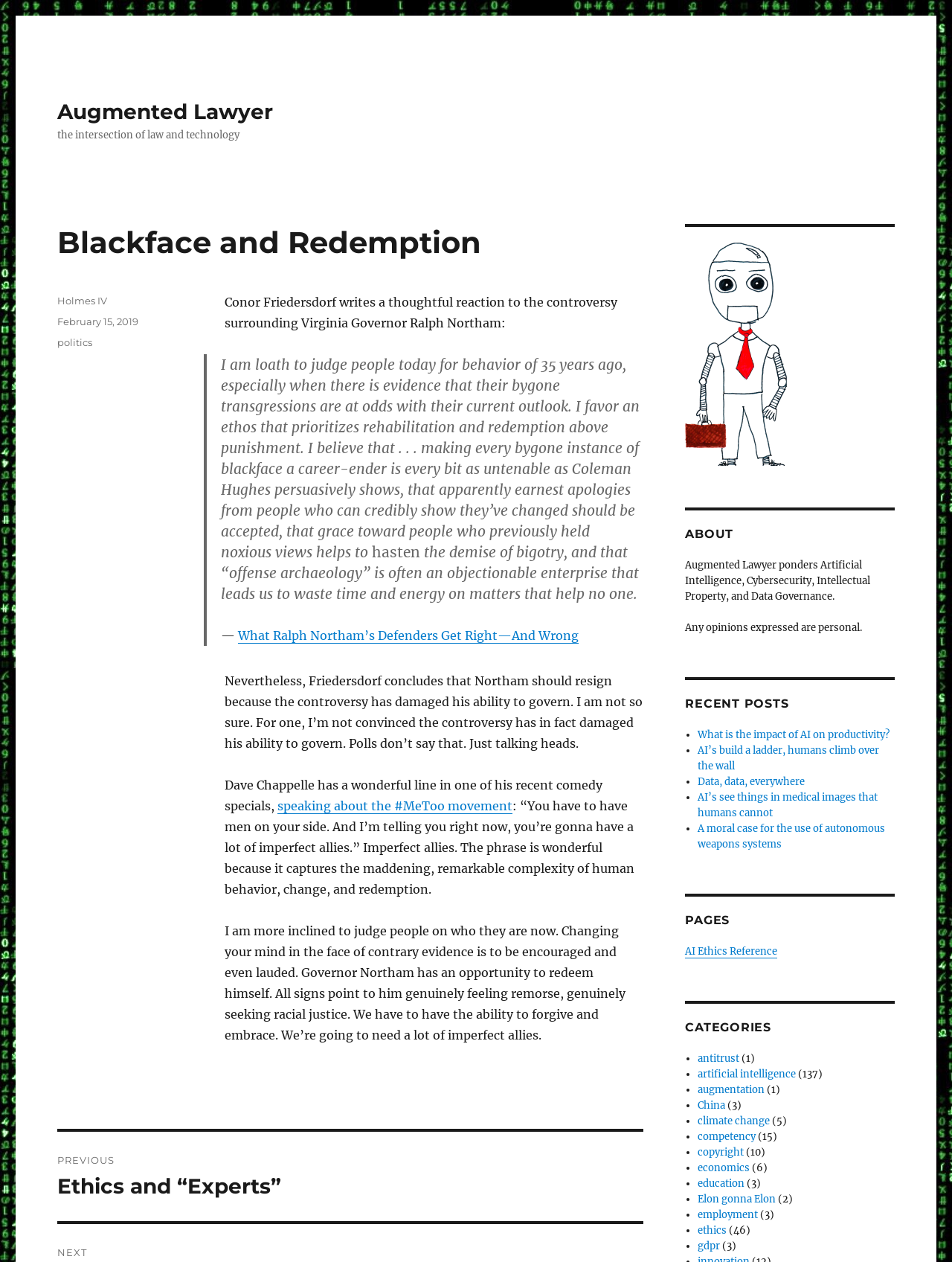What is the topic of the post?
Look at the image and provide a short answer using one word or a phrase.

Blackface and Redemption